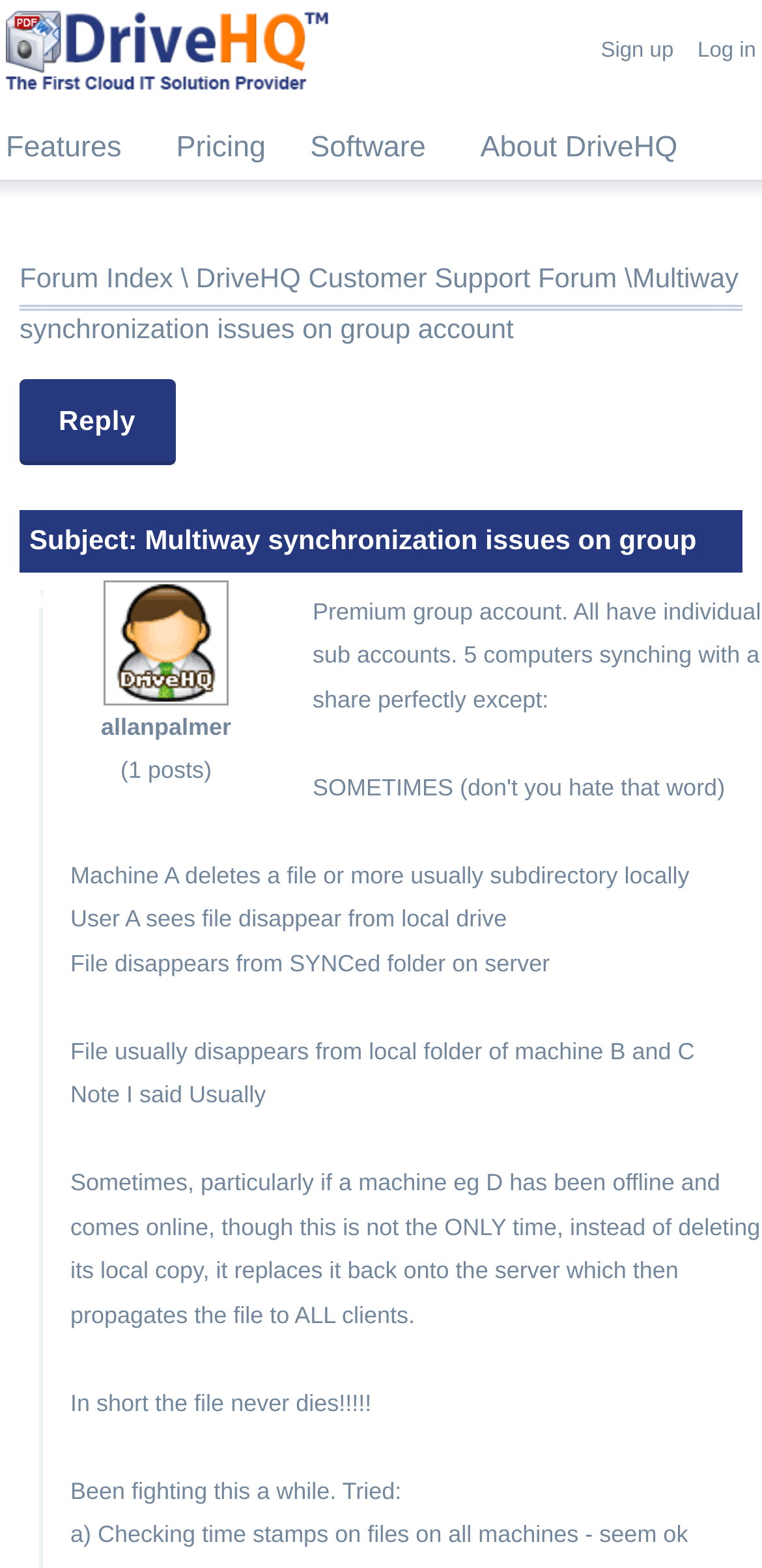Pinpoint the bounding box coordinates of the area that must be clicked to complete this instruction: "Click on the 'Log in' link".

[0.915, 0.024, 0.992, 0.039]